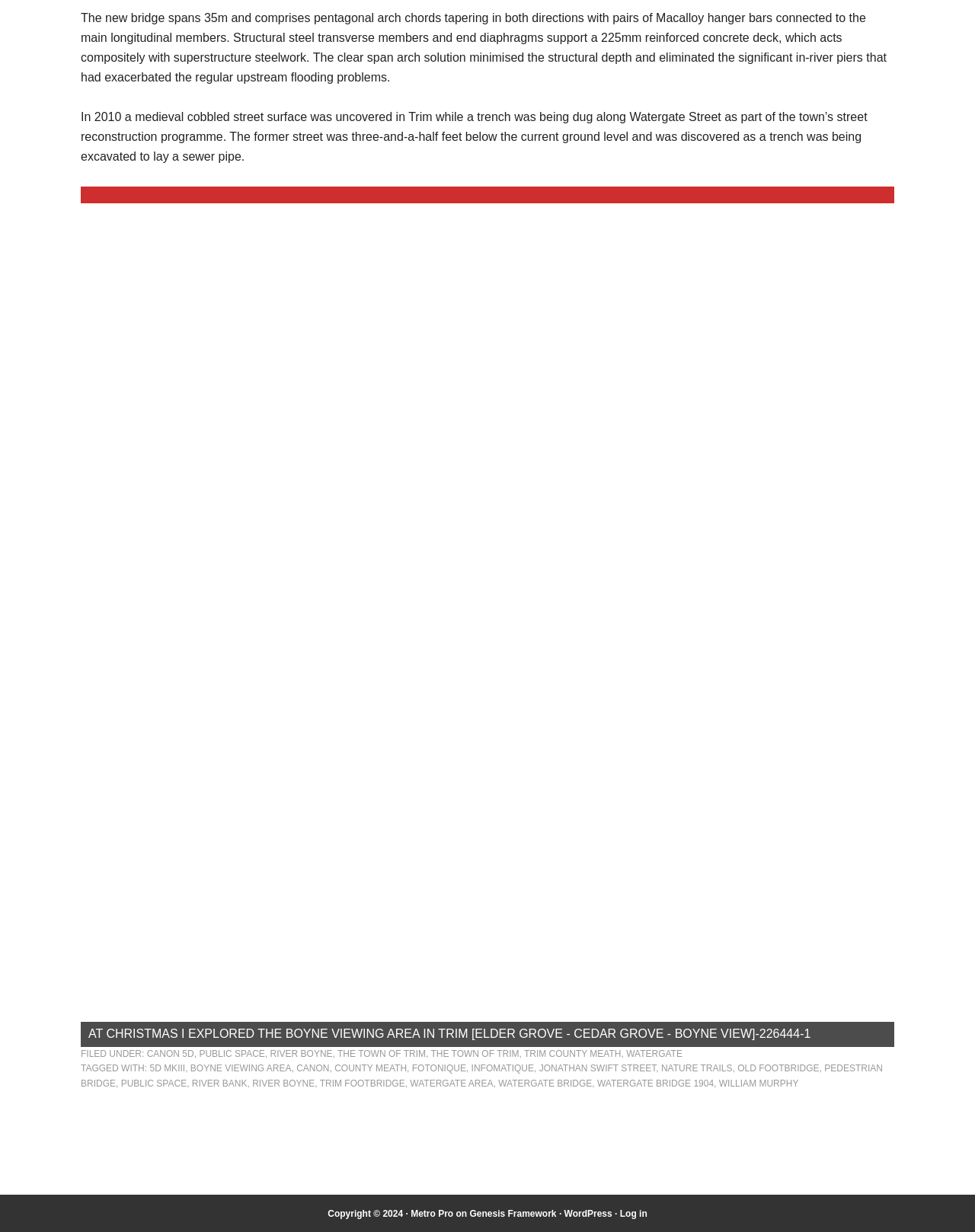What is the type of camera used?
Provide a detailed answer to the question, using the image to inform your response.

The footer section has a link 'CANON 5D' which suggests that the type of camera used is a Canon 5D.